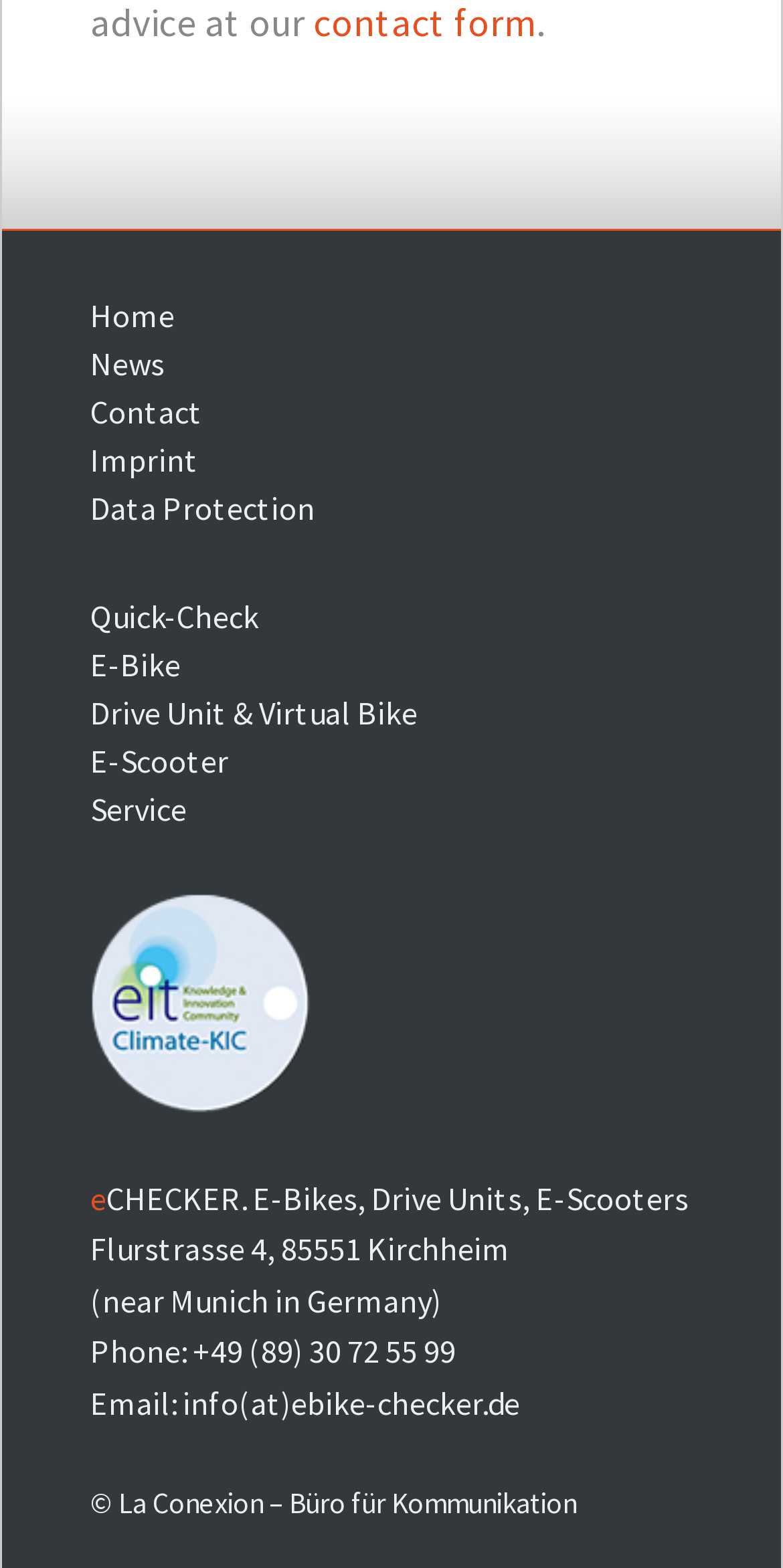Using the given description, provide the bounding box coordinates formatted as (top-left x, top-left y, bottom-right x, bottom-right y), with all values being floating point numbers between 0 and 1. Description: info(at)ebike-checker.de

[0.233, 0.882, 0.664, 0.907]